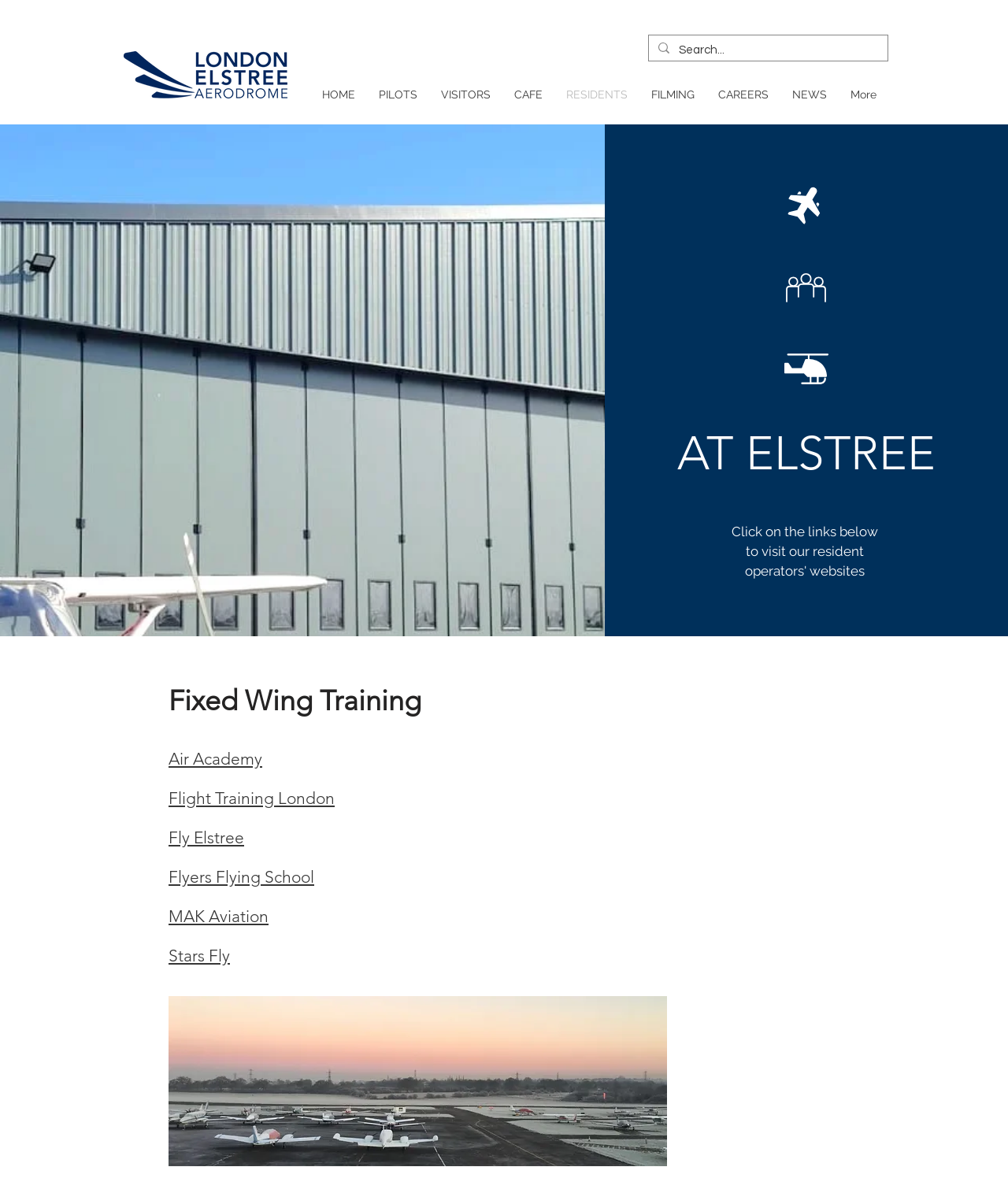Give an in-depth explanation of the webpage layout and content.

The webpage is about Elstree Aerodrome, specifically showcasing its residents. At the top left corner, there is a London Elstree Aerodrome logo. Next to it, there is a search bar with a magnifying glass icon, where users can type in their queries. 

Below the logo and search bar, there is a navigation menu with nine links: HOME, PILOTS, VISITORS, CAFE, RESIDENTS, FILMING, CAREERS, NEWS, and More. These links are horizontally aligned and take up most of the top section of the page.

The main content of the page is divided into two sections. On the left side, there is a heading "Fixed Wing Training" followed by a more specific heading "Air Academy Flight Training London Fly Elstree Flyers Flying School MAK Aviation Stars Fly". Below this heading, there are six links to different flying schools and training programs, including Air Academy, Flight Training London, Fly Elstree, Flyers Flying School, MAK Aviation, and Stars Fly.

On the right side of the page, there is a large image of Elstree Aerodrome during sunrise, taking up most of the vertical space. Above the image, there is a heading "AT ELSTREE".